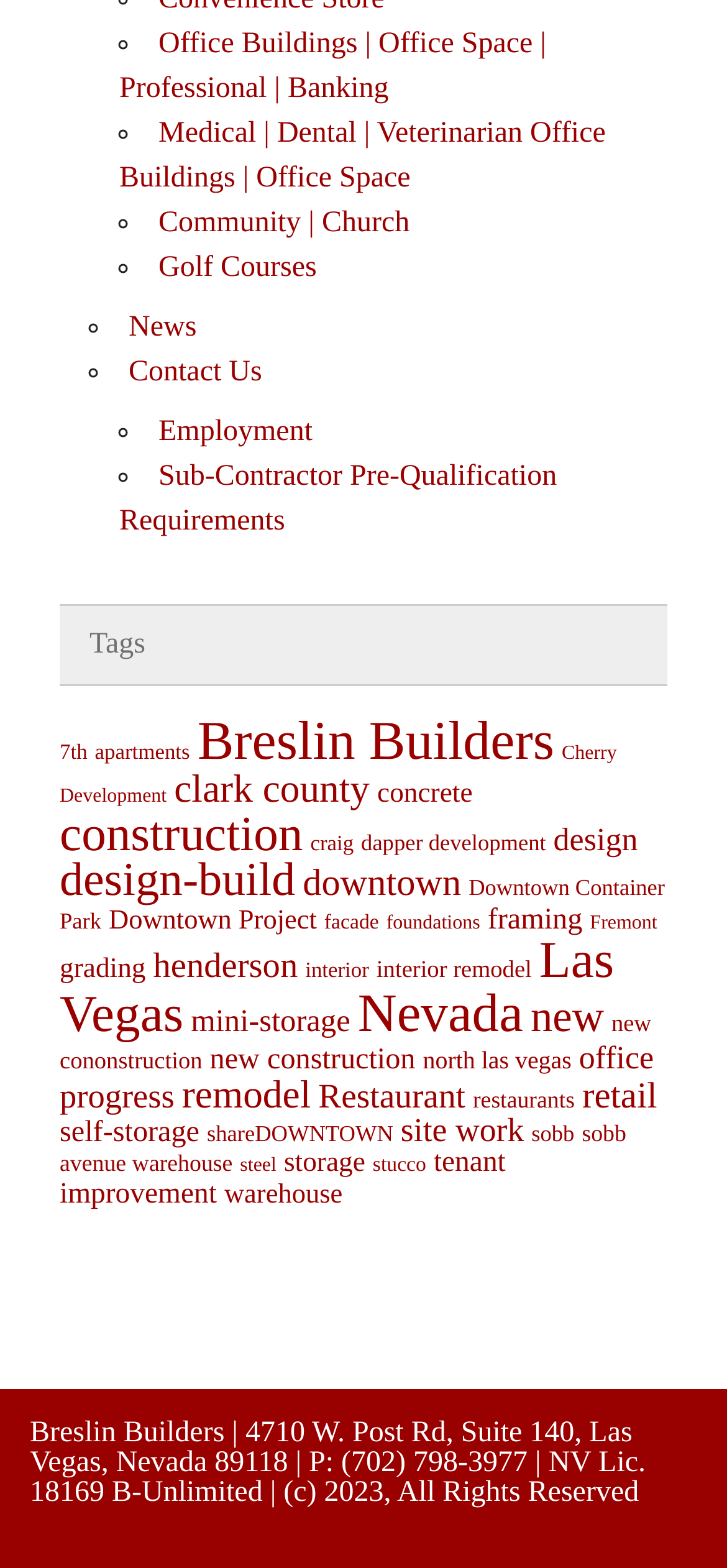Using the format (top-left x, top-left y, bottom-right x, bottom-right y), provide the bounding box coordinates for the described UI element. All values should be floating point numbers between 0 and 1: sobb avenue warehouse

[0.082, 0.715, 0.861, 0.751]